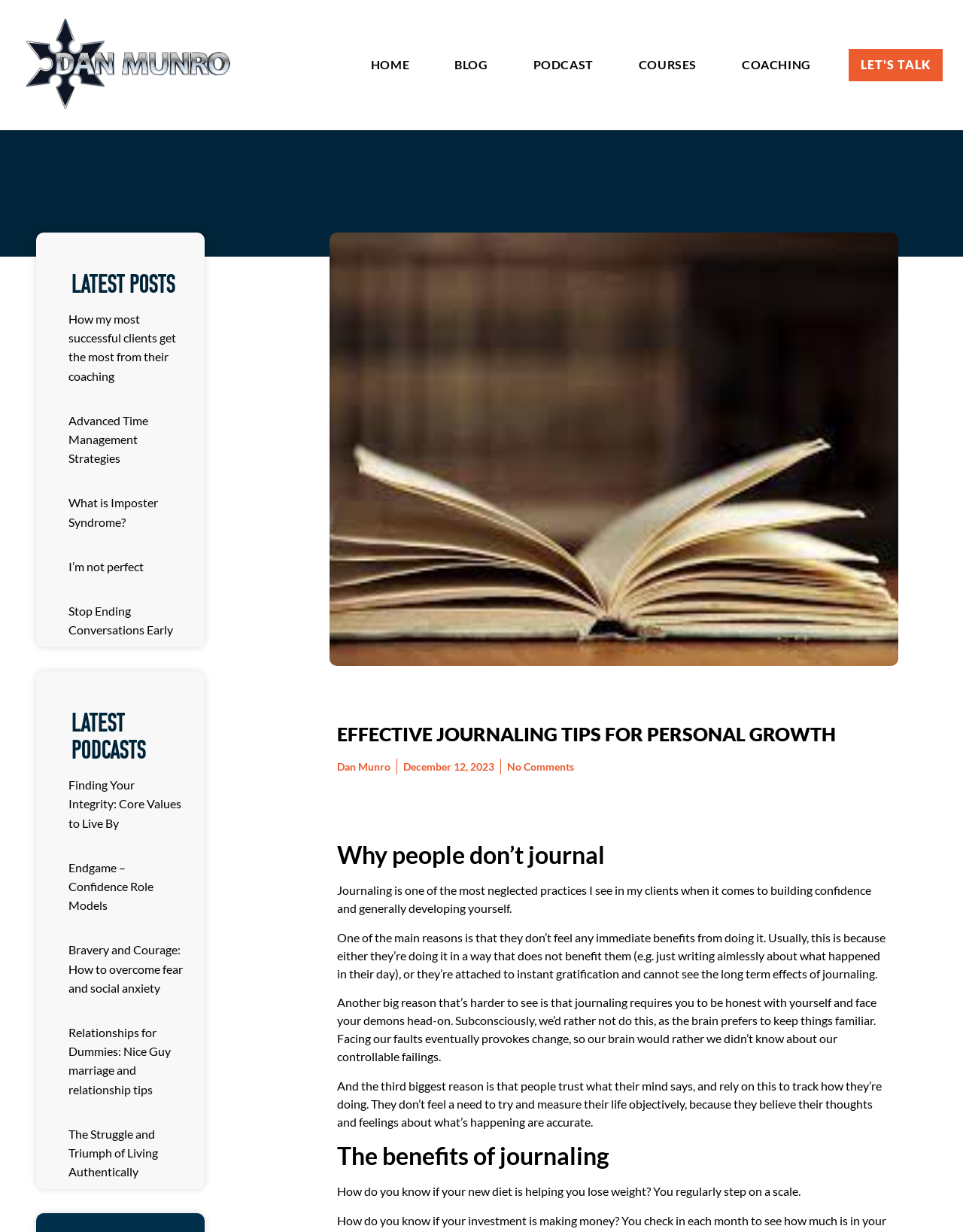Find the bounding box coordinates of the clickable region needed to perform the following instruction: "Read the latest post 'How my most successful clients get the most from their coaching'". The coordinates should be provided as four float numbers between 0 and 1, i.e., [left, top, right, bottom].

[0.071, 0.25, 0.191, 0.311]